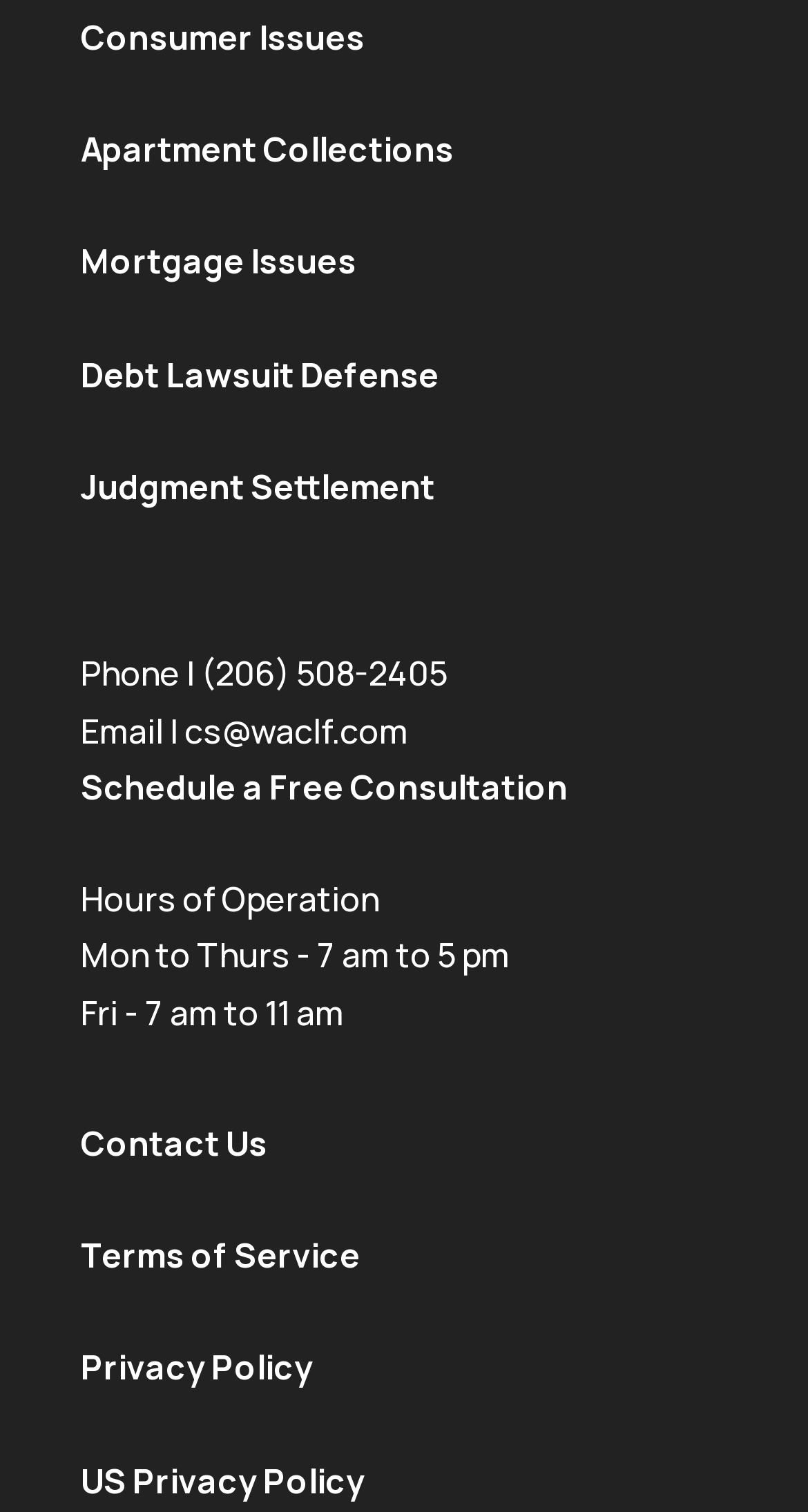Please answer the following question using a single word or phrase: 
What is the last link on the webpage?

US Privacy Policy